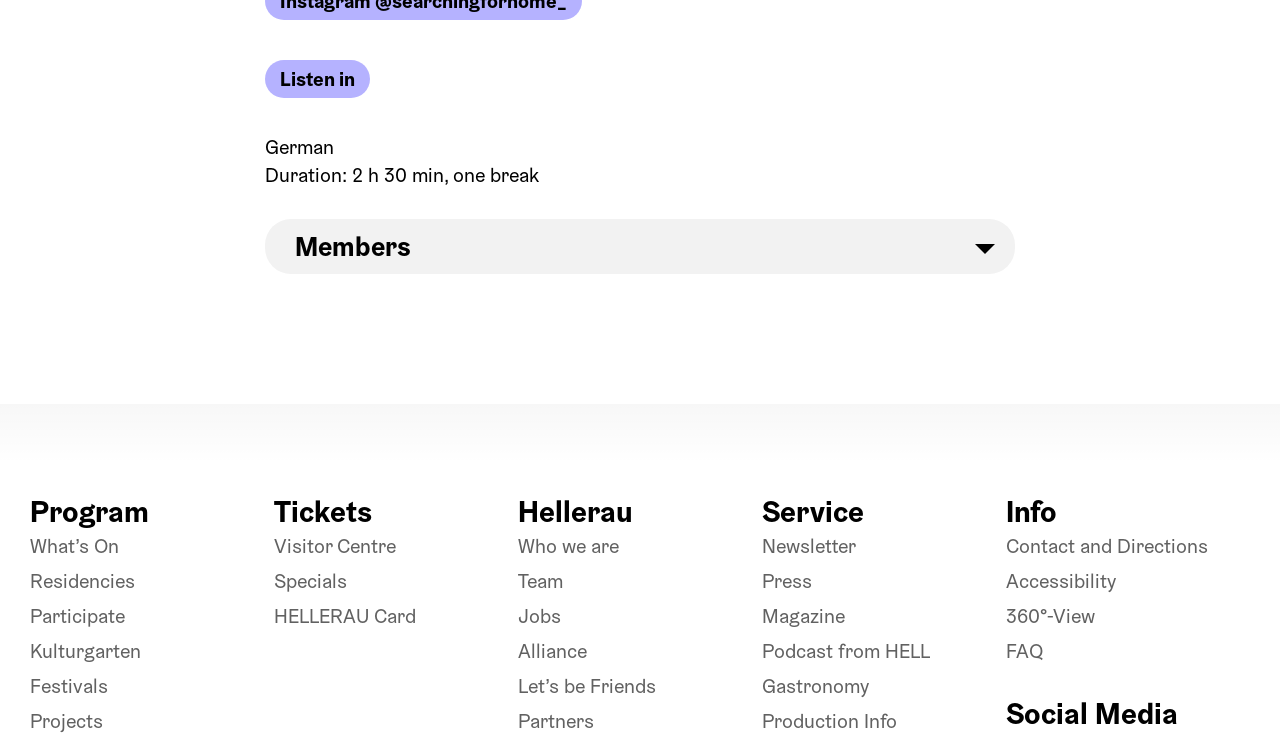Specify the bounding box coordinates of the area to click in order to follow the given instruction: "Open Instagram profile."

[0.207, 0.021, 0.455, 0.073]